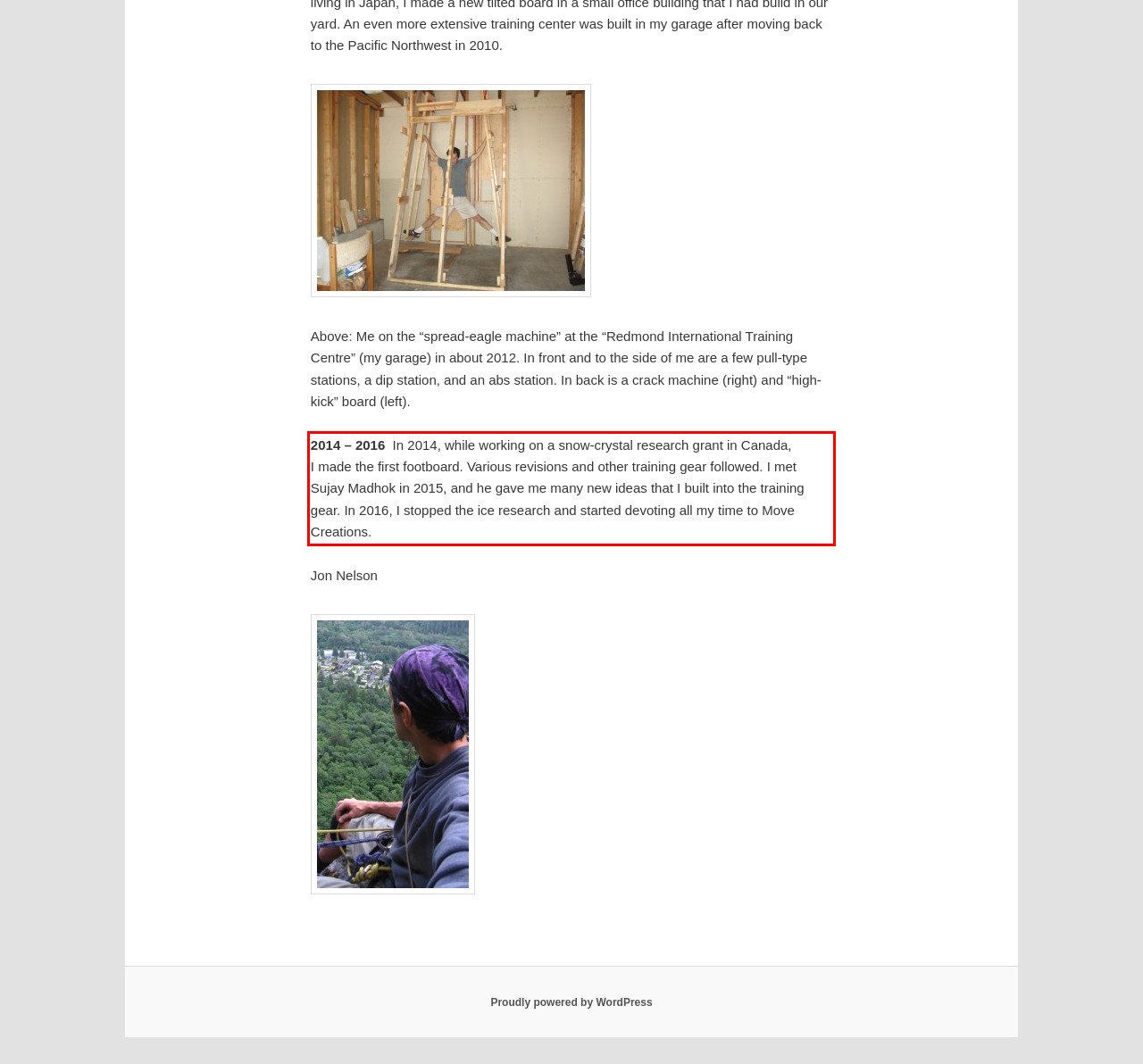Analyze the webpage screenshot and use OCR to recognize the text content in the red bounding box.

2014 – 2016 In 2014, while working on a snow-crystal research grant in Canada, I made the first footboard. Various revisions and other training gear followed. I met Sujay Madhok in 2015, and he gave me many new ideas that I built into the training gear. In 2016, I stopped the ice research and started devoting all my time to Move Creations.